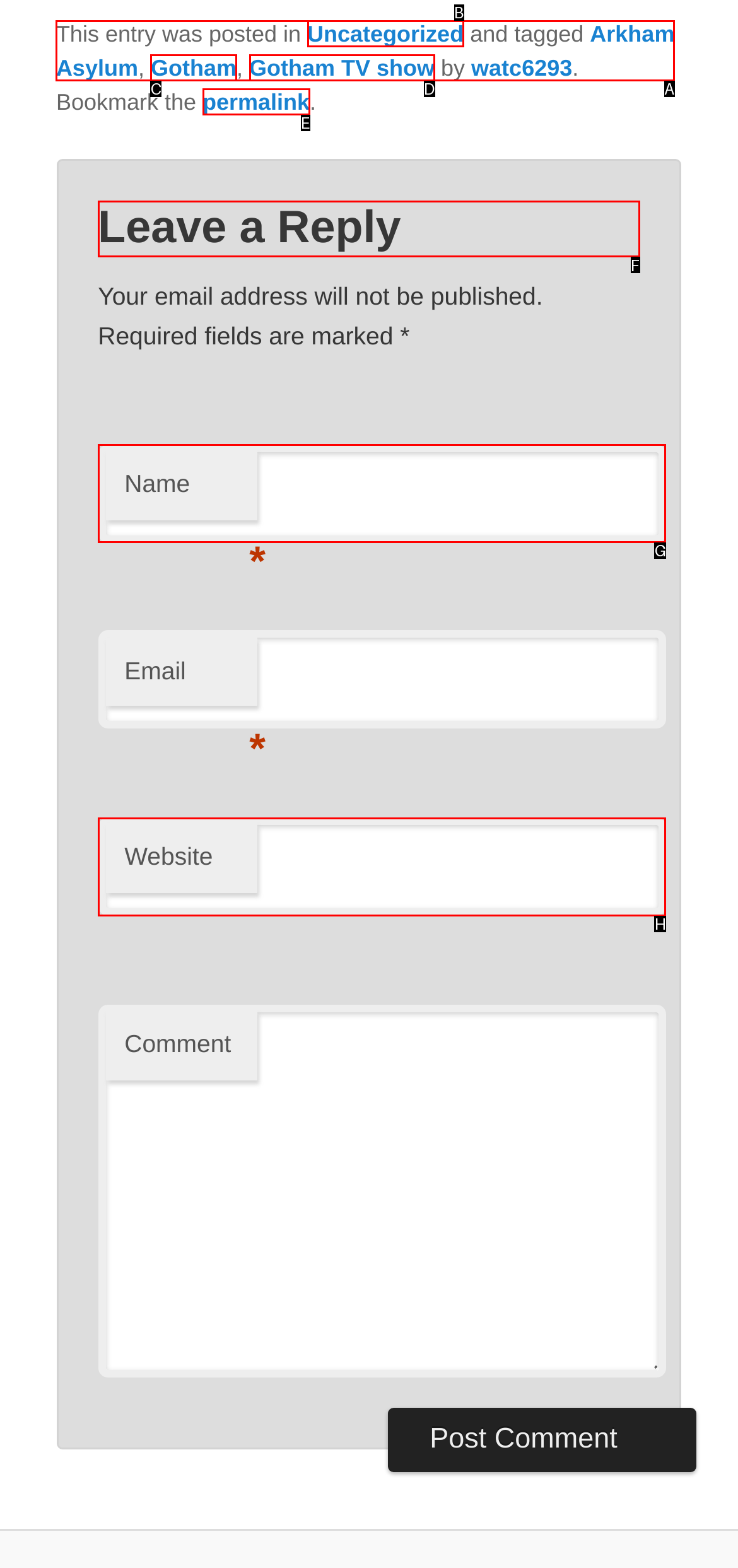What option should you select to complete this task: Leave a reply? Indicate your answer by providing the letter only.

F